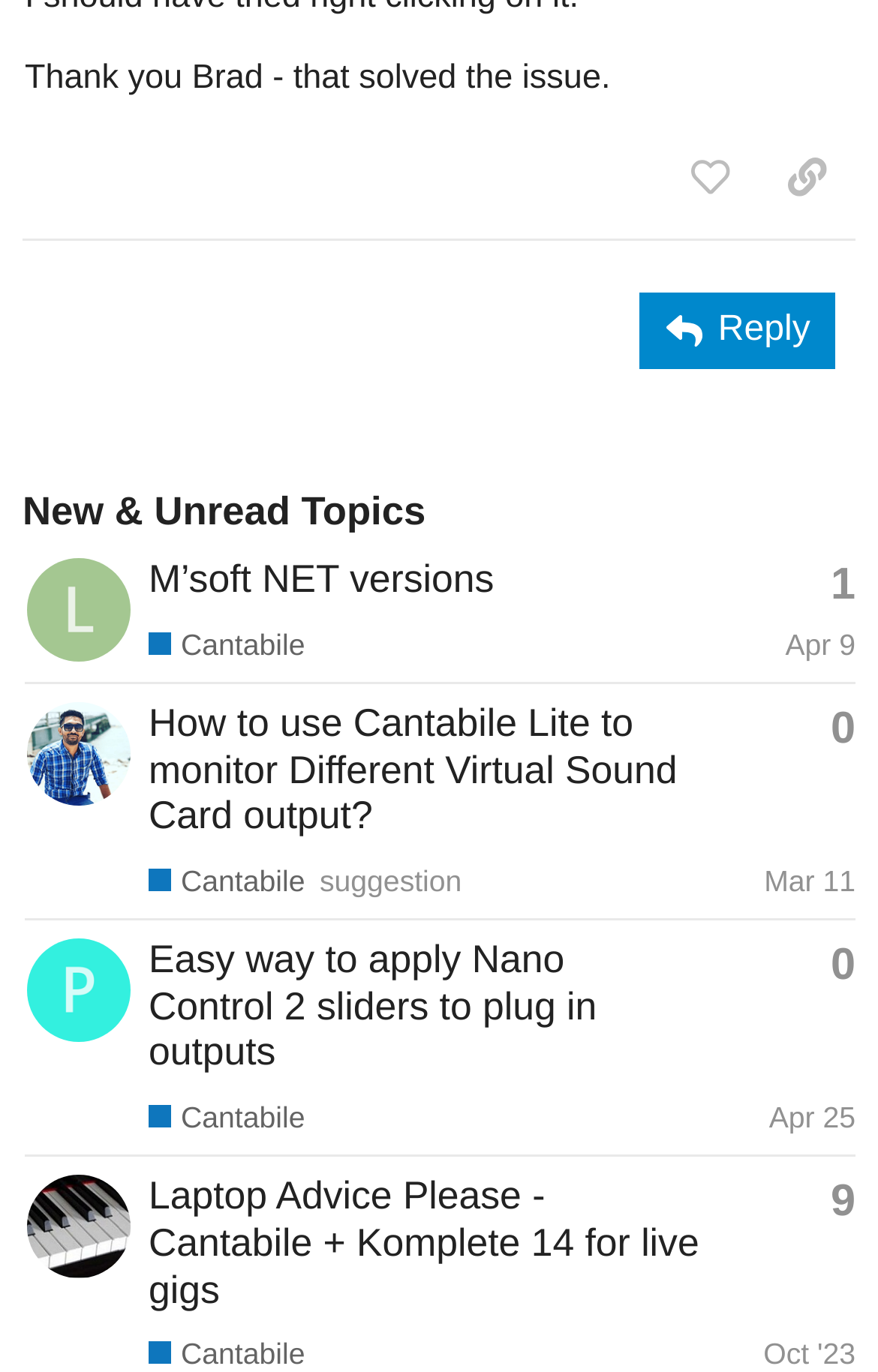Identify the coordinates of the bounding box for the element that must be clicked to accomplish the instruction: "View Cantabile's topic".

[0.169, 0.405, 0.563, 0.438]